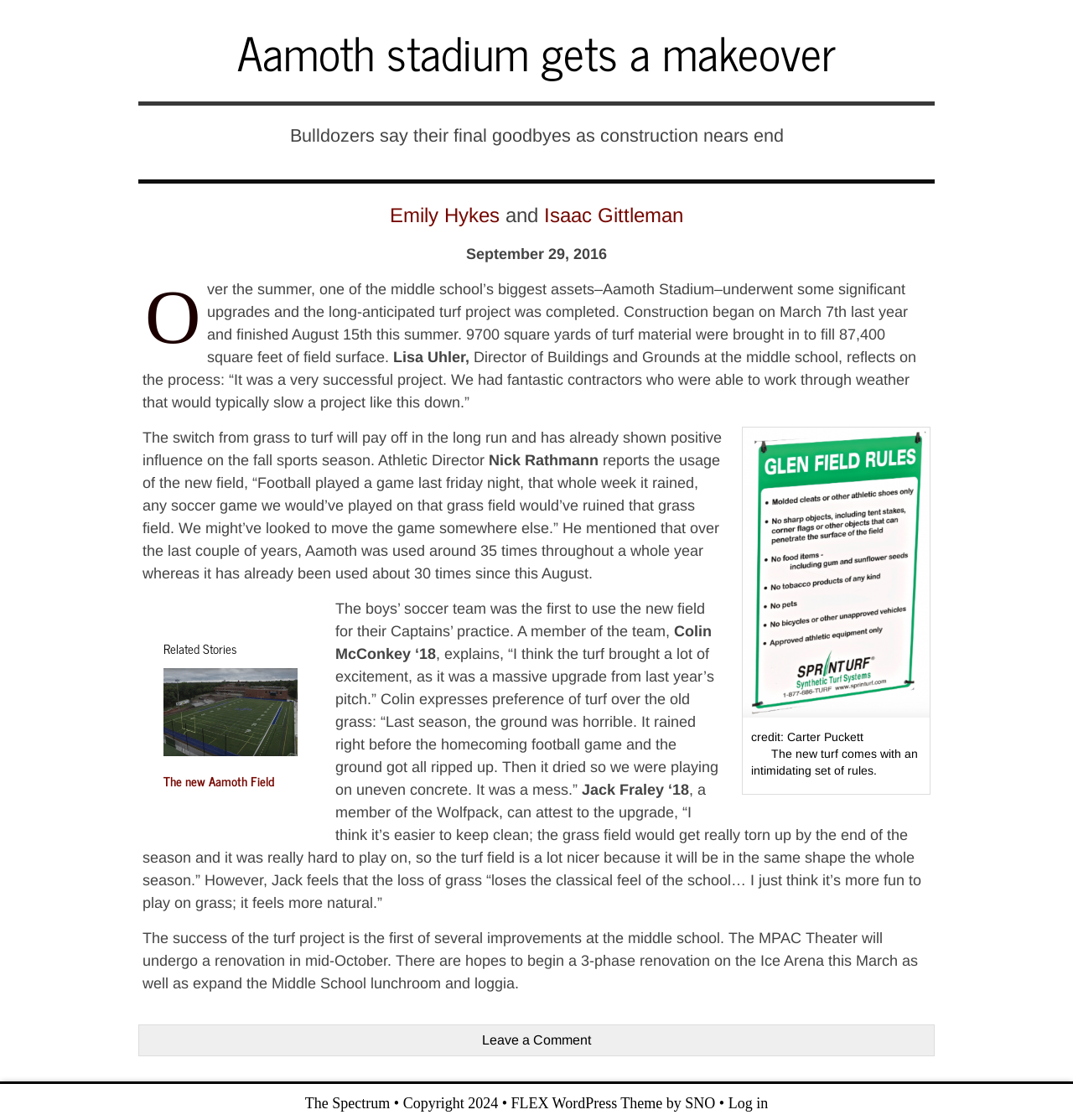Answer the question briefly using a single word or phrase: 
What is the name of the Athletic Director who reports on the usage of the new field?

Nick Rathmann